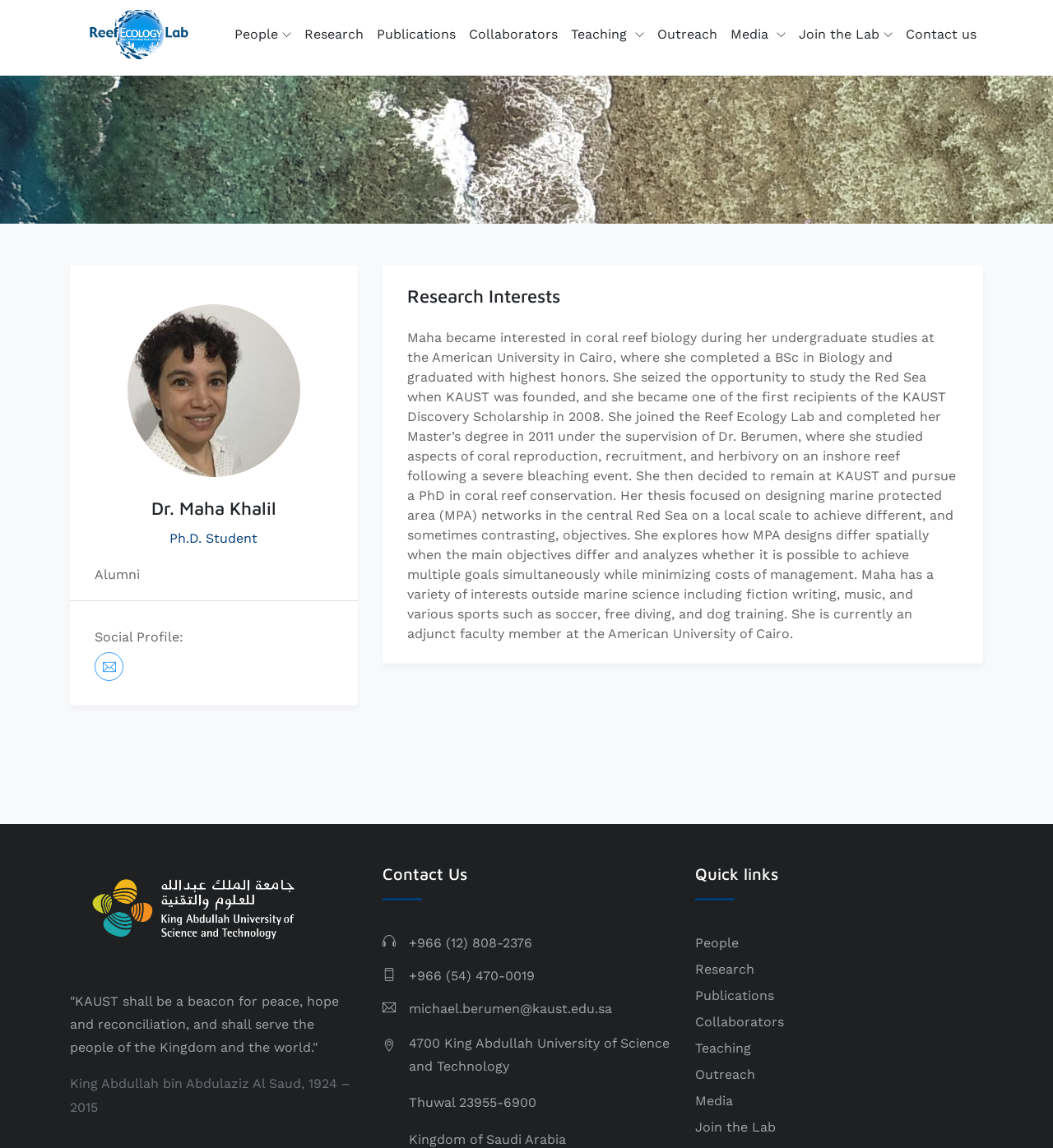Identify the bounding box for the UI element described as: "Contact us". Ensure the coordinates are four float numbers between 0 and 1, formatted as [left, top, right, bottom].

[0.854, 0.0, 0.934, 0.06]